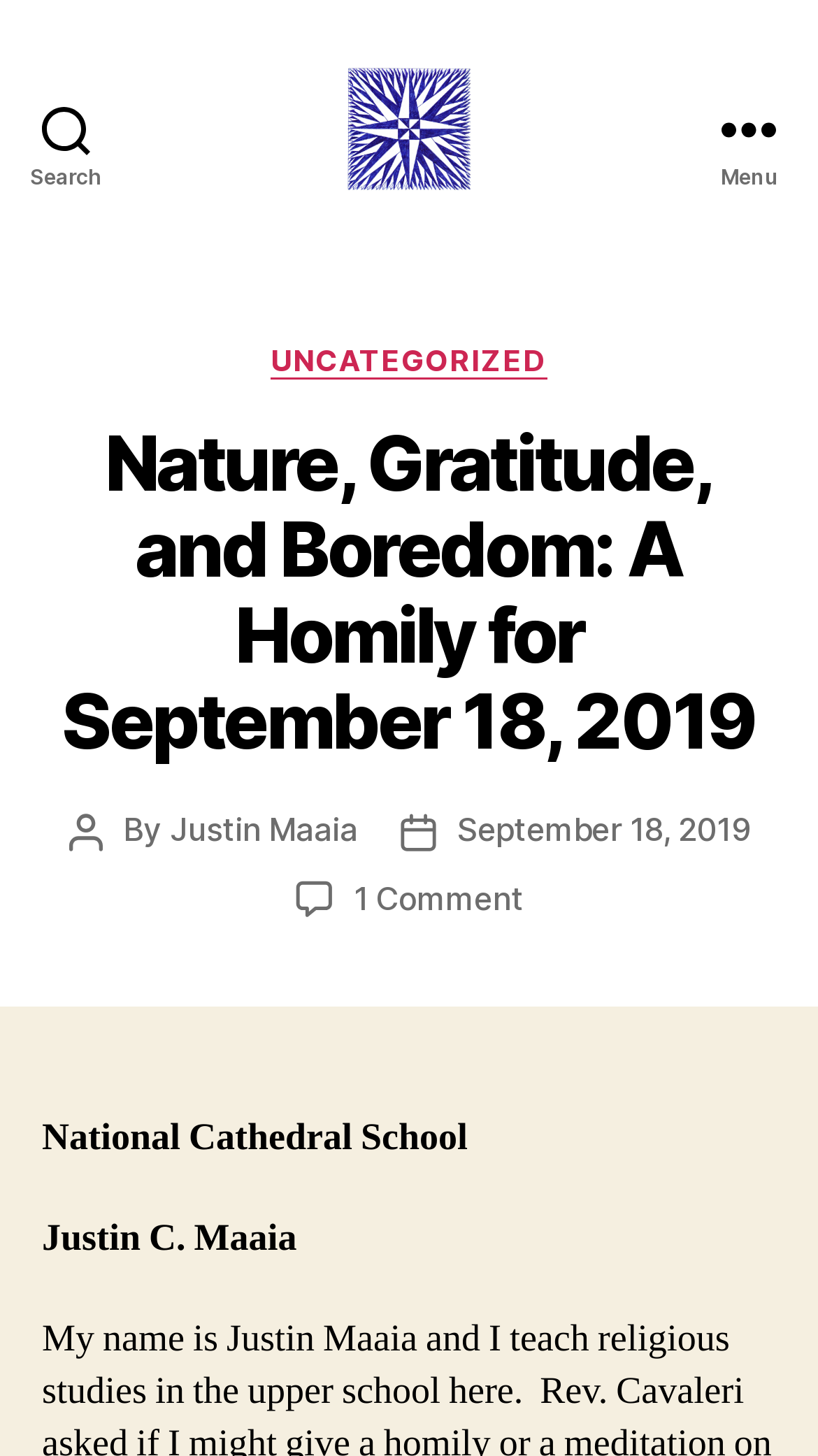Use a single word or phrase to respond to the question:
What is the date of the post?

September 18, 2019